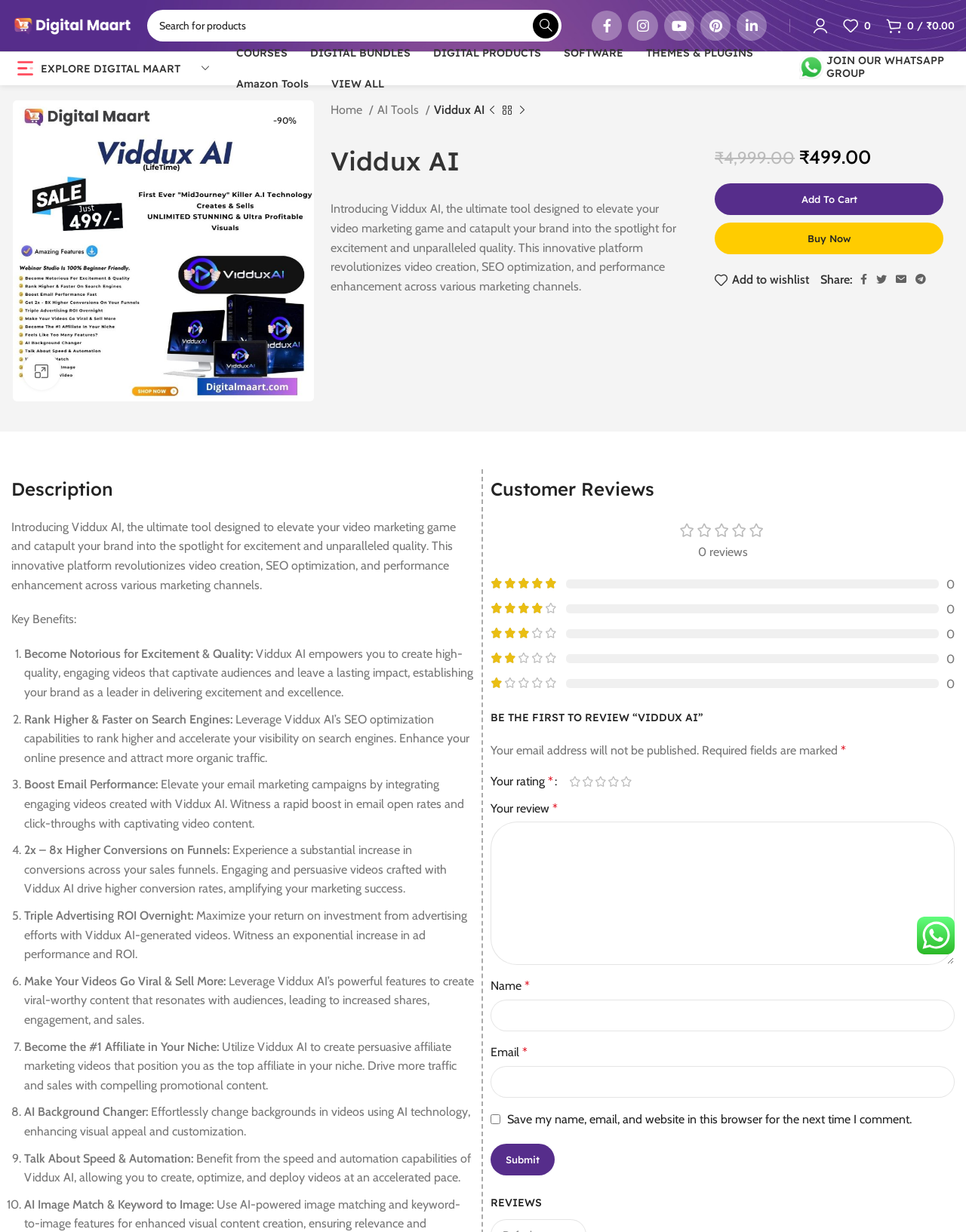What are the benefits of using Viddux AI?
Provide a concise answer using a single word or phrase based on the image.

Seven key benefits